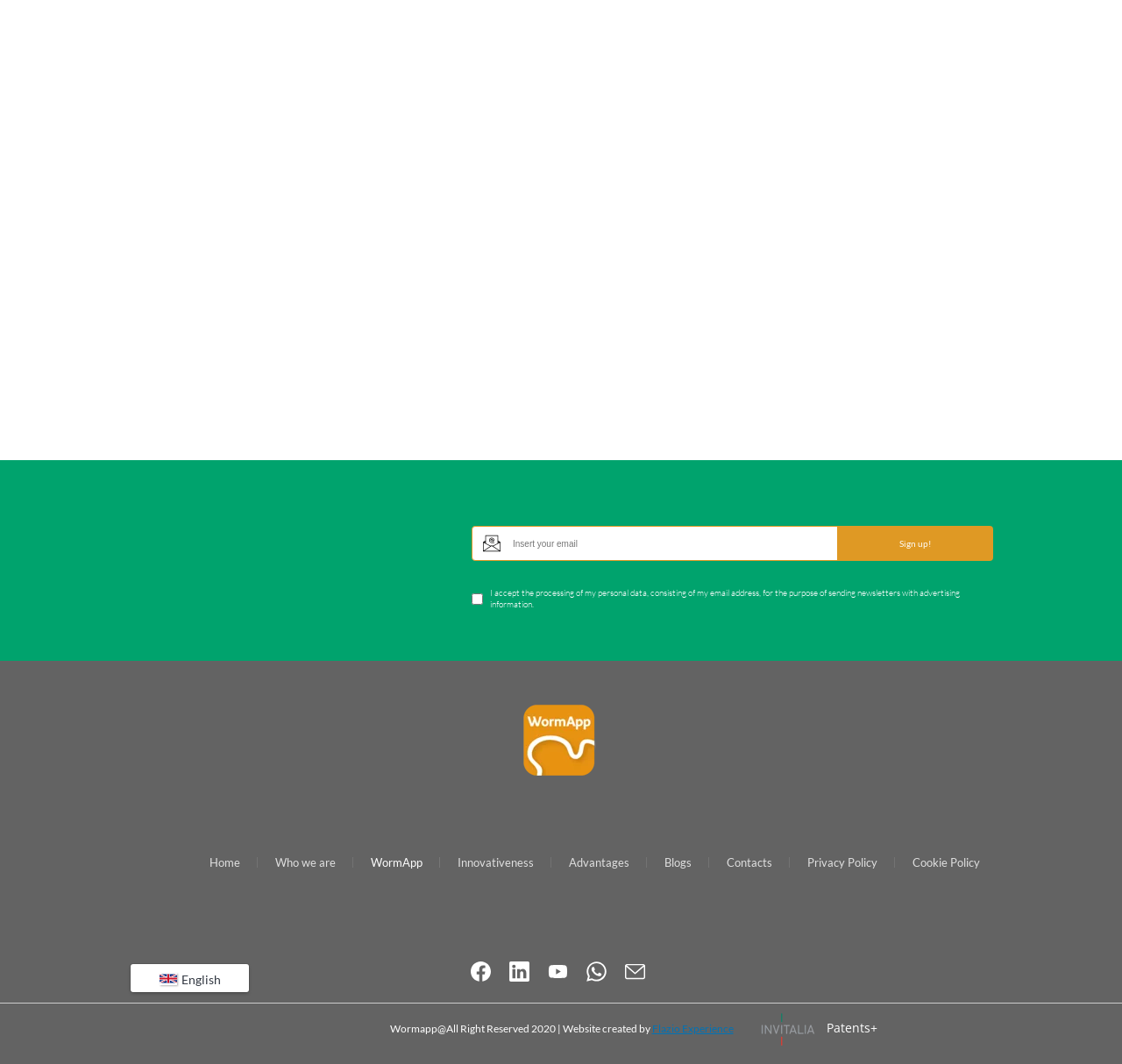Please identify the bounding box coordinates of the element I should click to complete this instruction: 'Click the Sign up button'. The coordinates should be given as four float numbers between 0 and 1, like this: [left, top, right, bottom].

[0.801, 0.506, 0.829, 0.516]